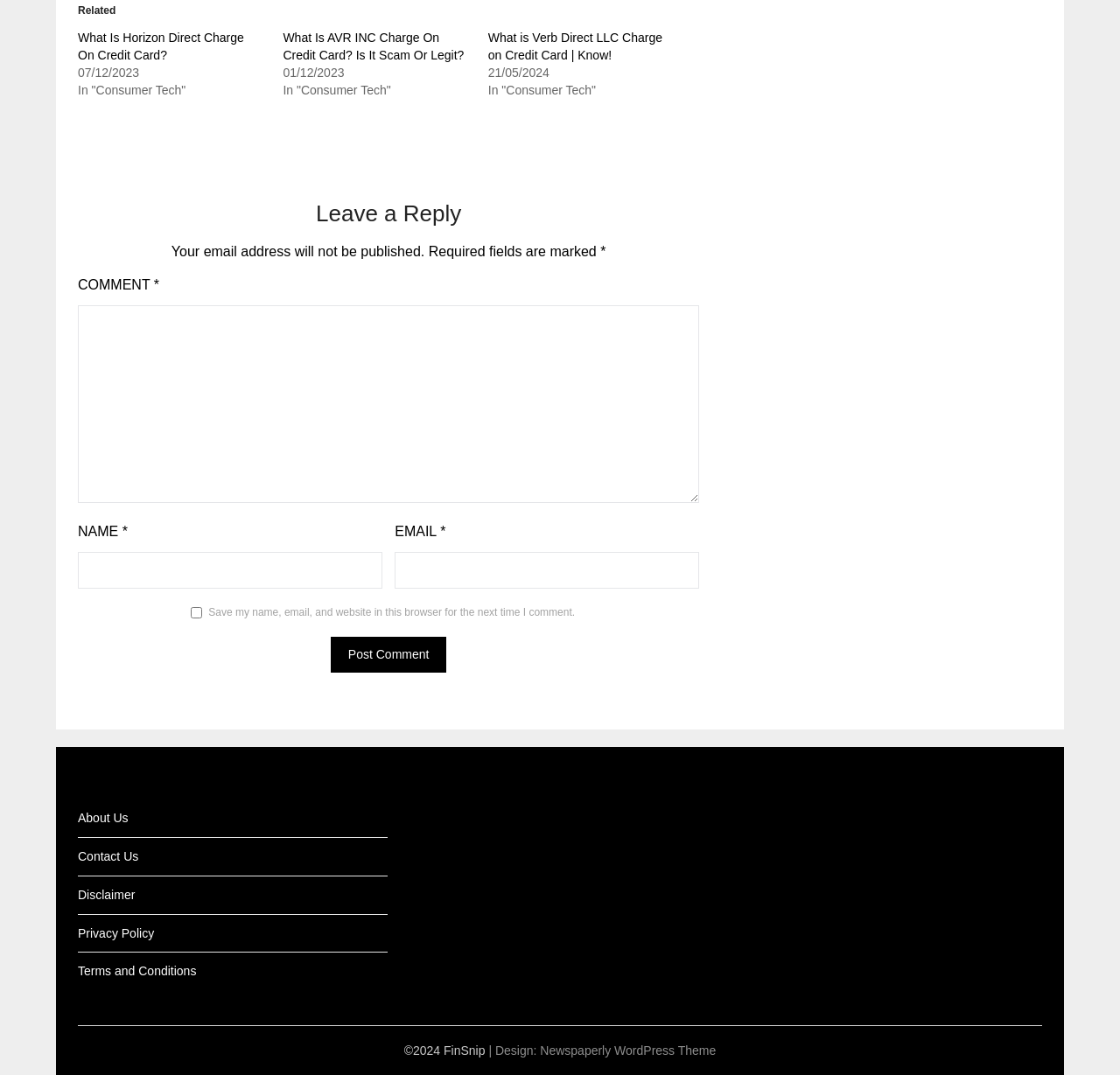What is the date of the first article?
Refer to the image and provide a one-word or short phrase answer.

07/12/2023